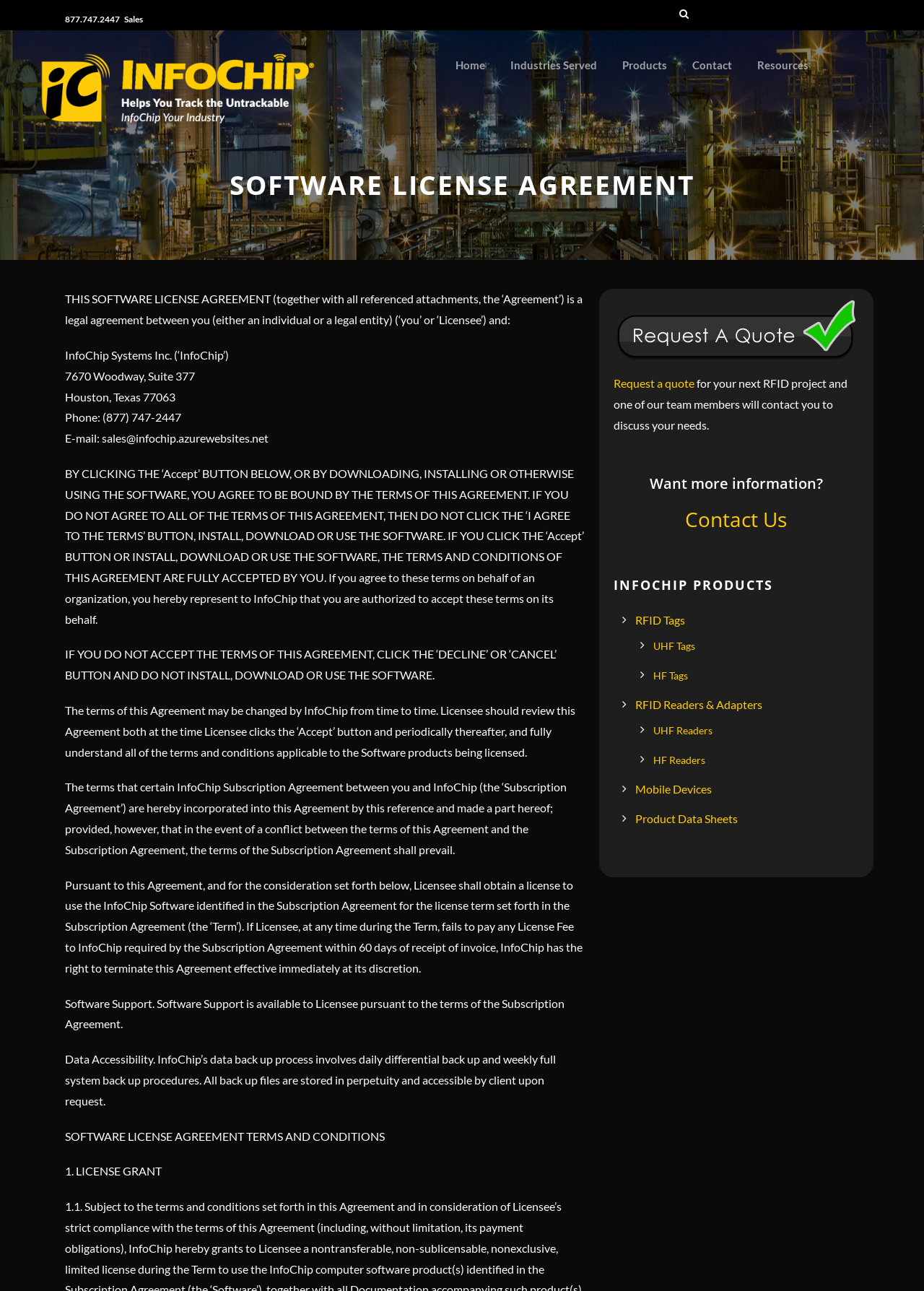What is the purpose of the 'Accept' button?
Using the image as a reference, answer the question with a short word or phrase.

To agree to the terms of the software license agreement